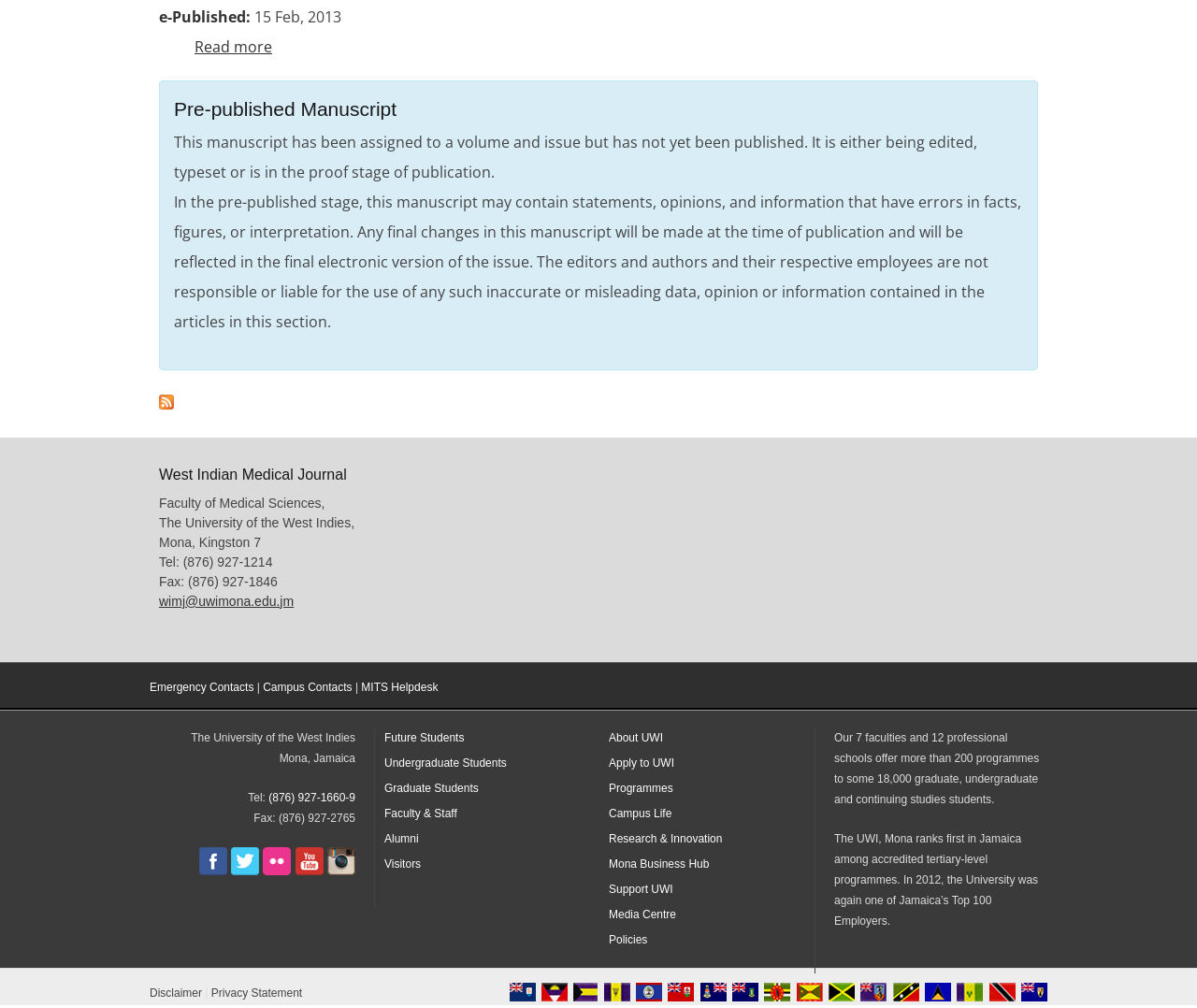What is the contact email of the university?
Can you offer a detailed and complete answer to this question?

The contact email of the university can be found in the footer section of the webpage, where it is specified as 'wimj@uwimona.edu.jm'.